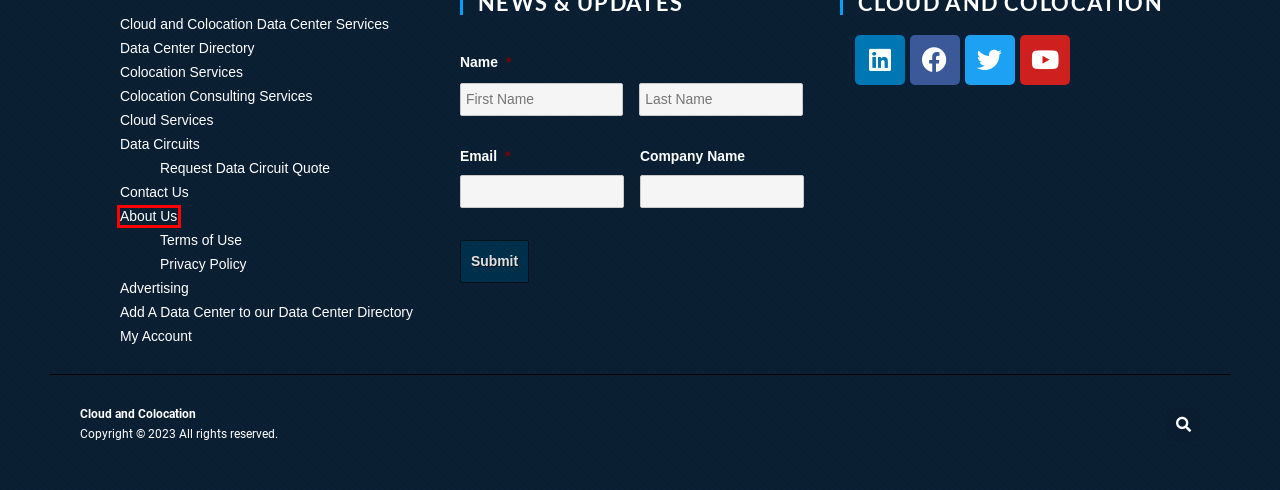A screenshot of a webpage is given, marked with a red bounding box around a UI element. Please select the most appropriate webpage description that fits the new page after clicking the highlighted element. Here are the candidates:
A. Illinois Data Center Location Map - Cloud and Colocation
B. Best Advertising Resource for Data Centers and IT Services
C. Data Circuit Quote Request - Cloud and Colocation
D. About Us - Cloud and Colocation
E. Add your data center to Data Center Directory
F. Terms of Use - Cloud and Colocation
G. Privacy Policy - Cloud and Colocation
H. Colocation America - Chicago Data Center 3 - Cloud and Colocation

D